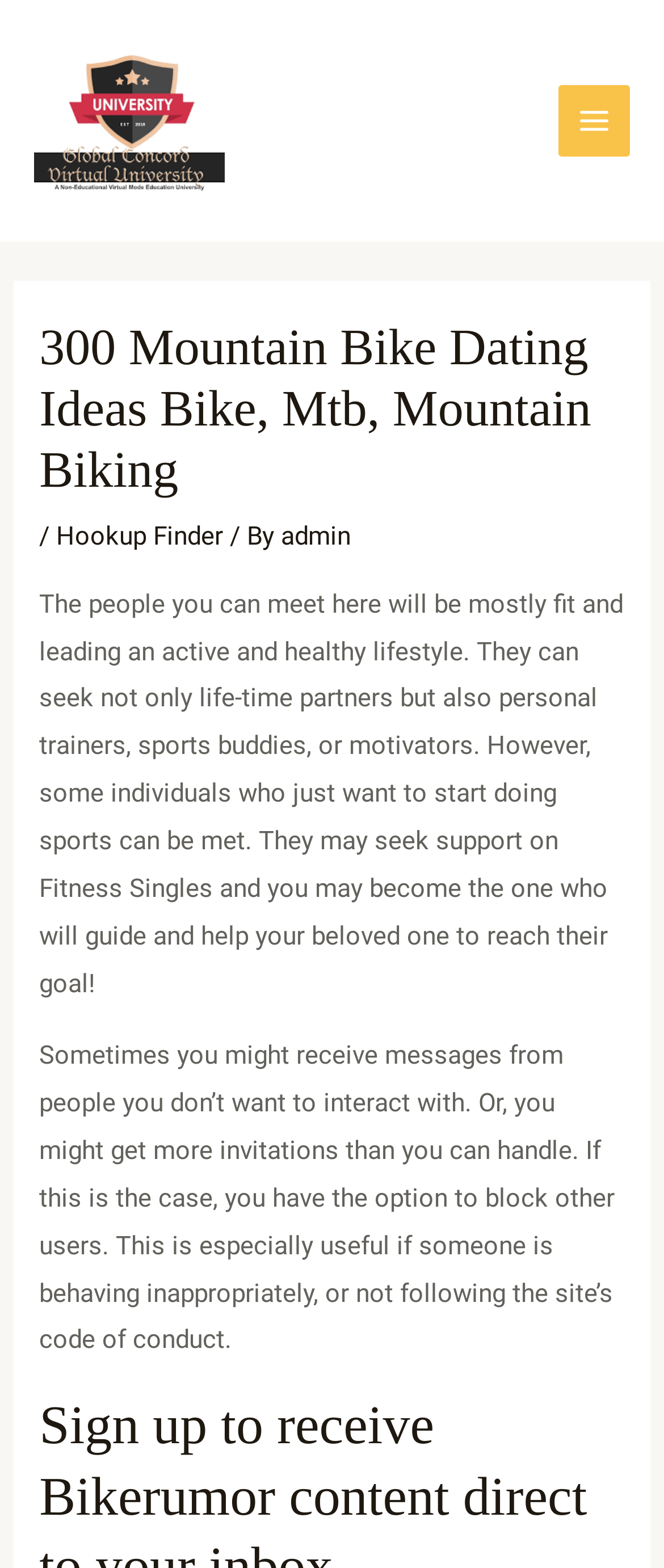Given the element description alt="Global Concord Virtual University", predict the bounding box coordinates for the UI element in the webpage screenshot. The format should be (top-left x, top-left y, bottom-right x, bottom-right y), and the values should be between 0 and 1.

[0.051, 0.066, 0.338, 0.086]